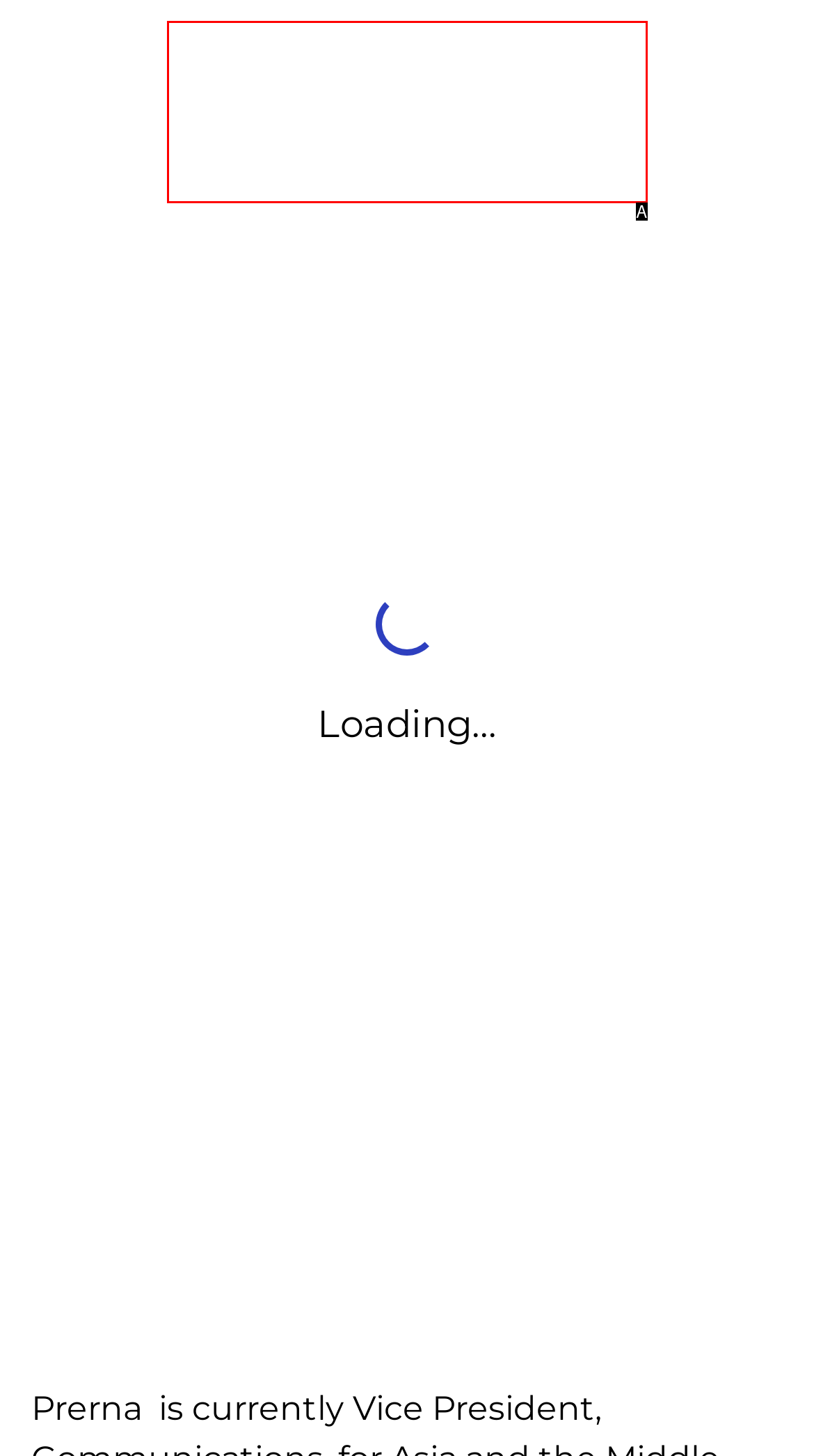Which HTML element fits the description: alt="Campaign360"? Respond with the letter of the appropriate option directly.

A